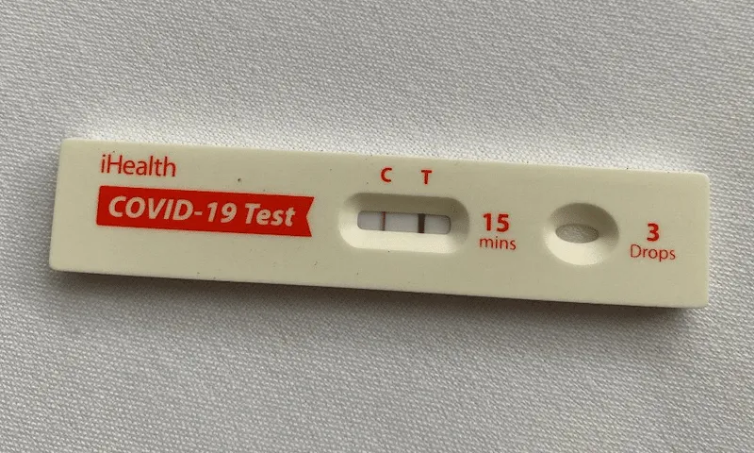Provide a one-word or short-phrase response to the question:
How many drops of sample are required for testing?

3 Drops